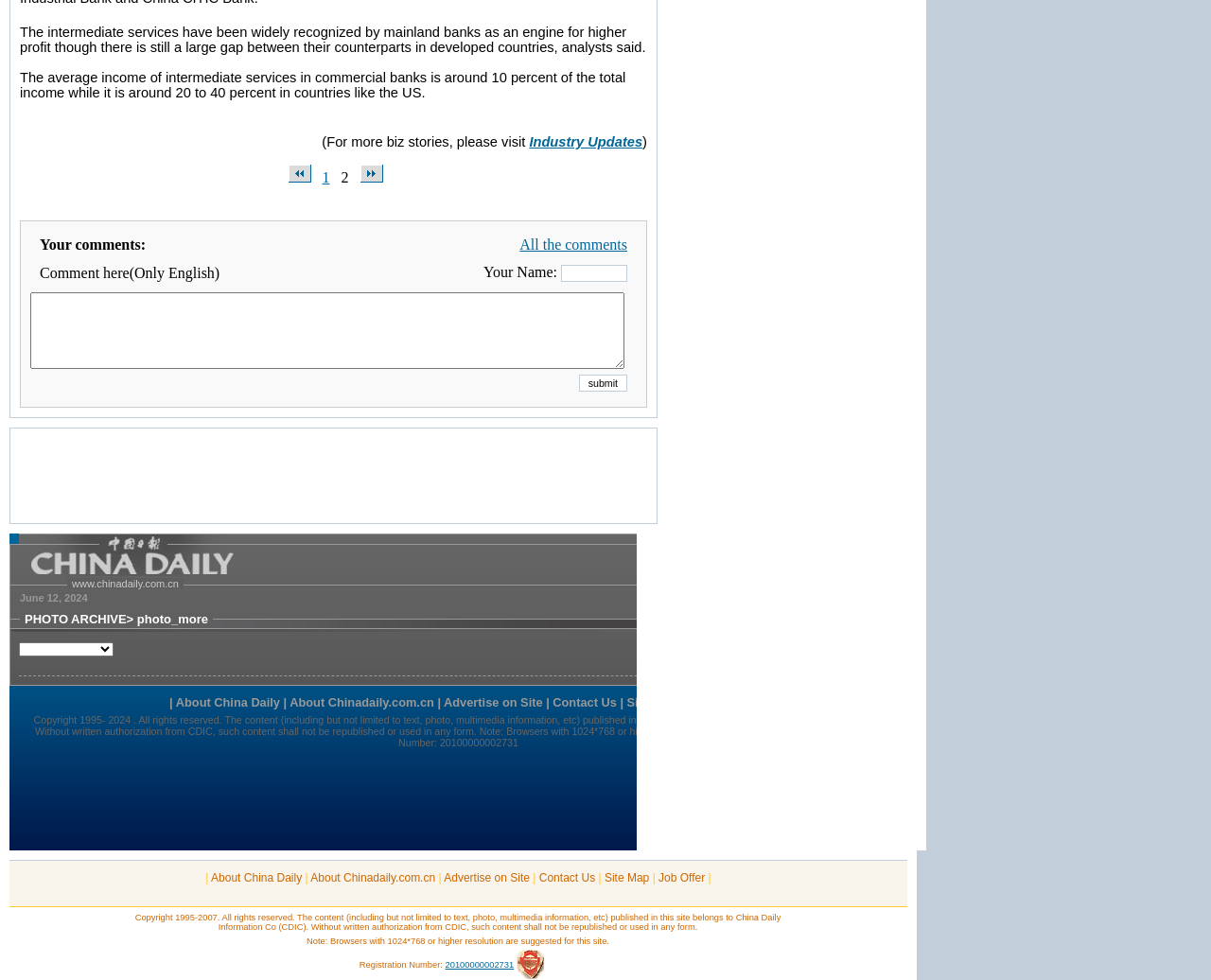Based on the element description: "Site Map", identify the bounding box coordinates for this UI element. The coordinates must be four float numbers between 0 and 1, listed as [left, top, right, bottom].

[0.499, 0.889, 0.536, 0.902]